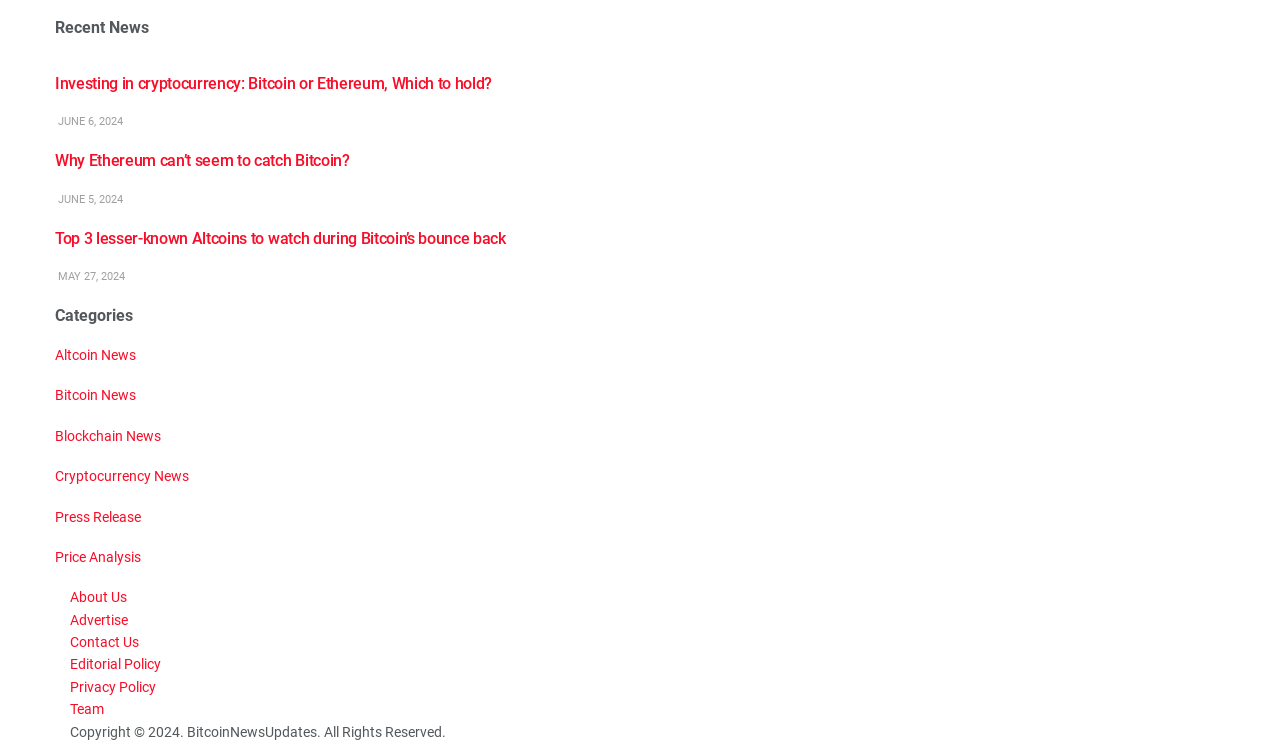What is the copyright information at the bottom of the webpage?
Based on the image content, provide your answer in one word or a short phrase.

Copyright © 2024. BitcoinNewsUpdates. All Rights Reserved.